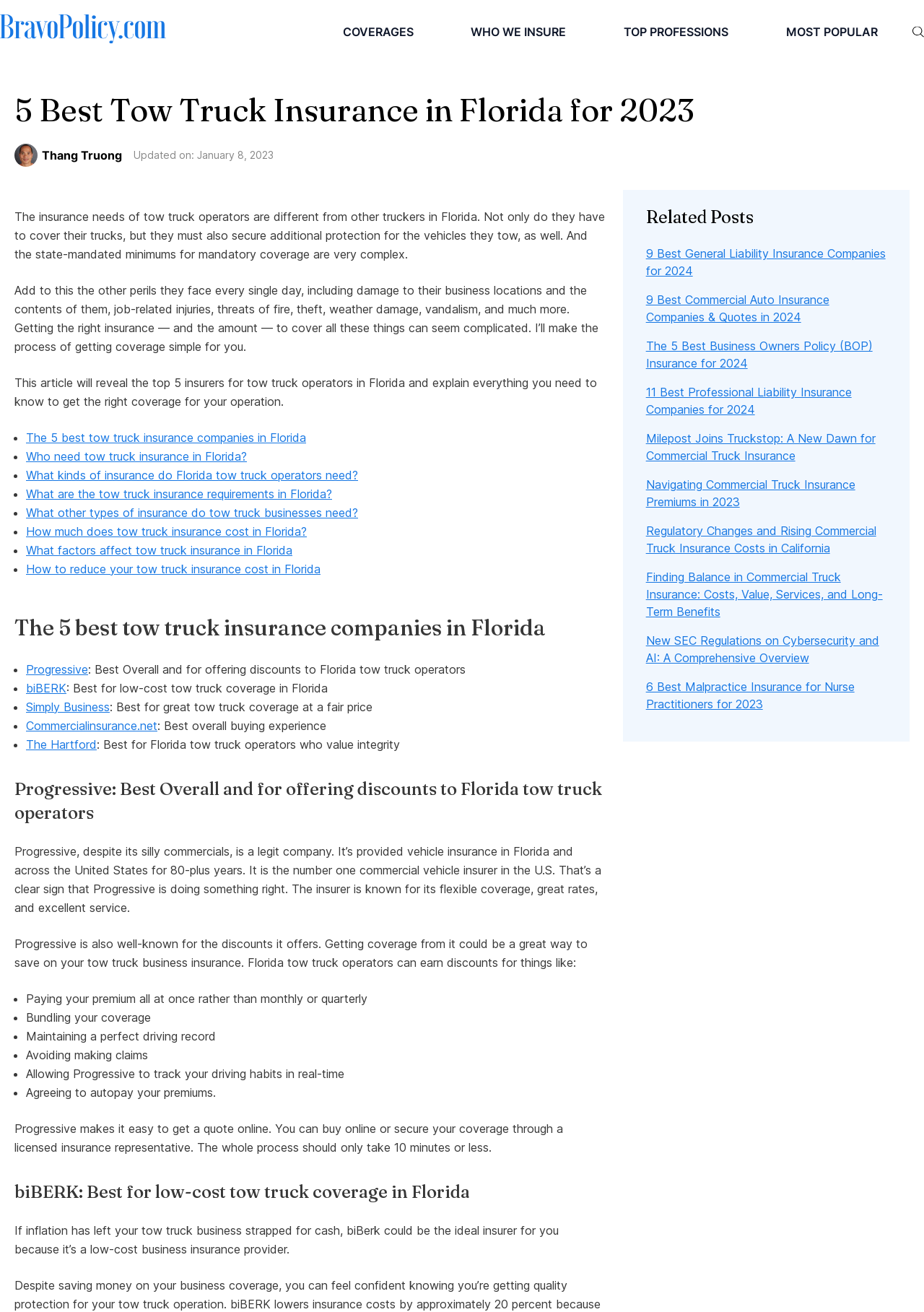Answer in one word or a short phrase: 
What is the benefit of bundling coverage for Florida tow truck operators?

Discount